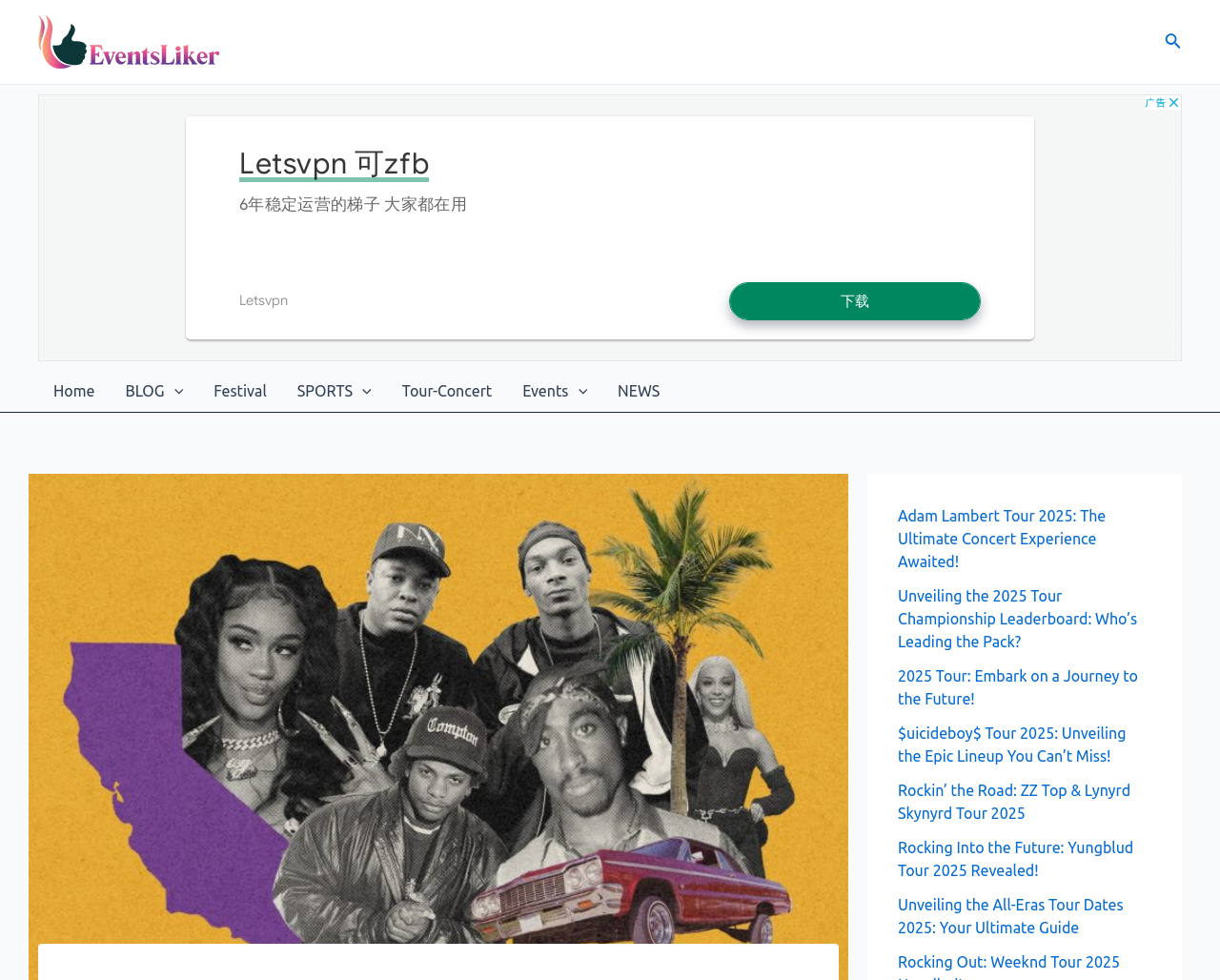Point out the bounding box coordinates of the section to click in order to follow this instruction: "Search for an event".

[0.955, 0.031, 0.969, 0.055]